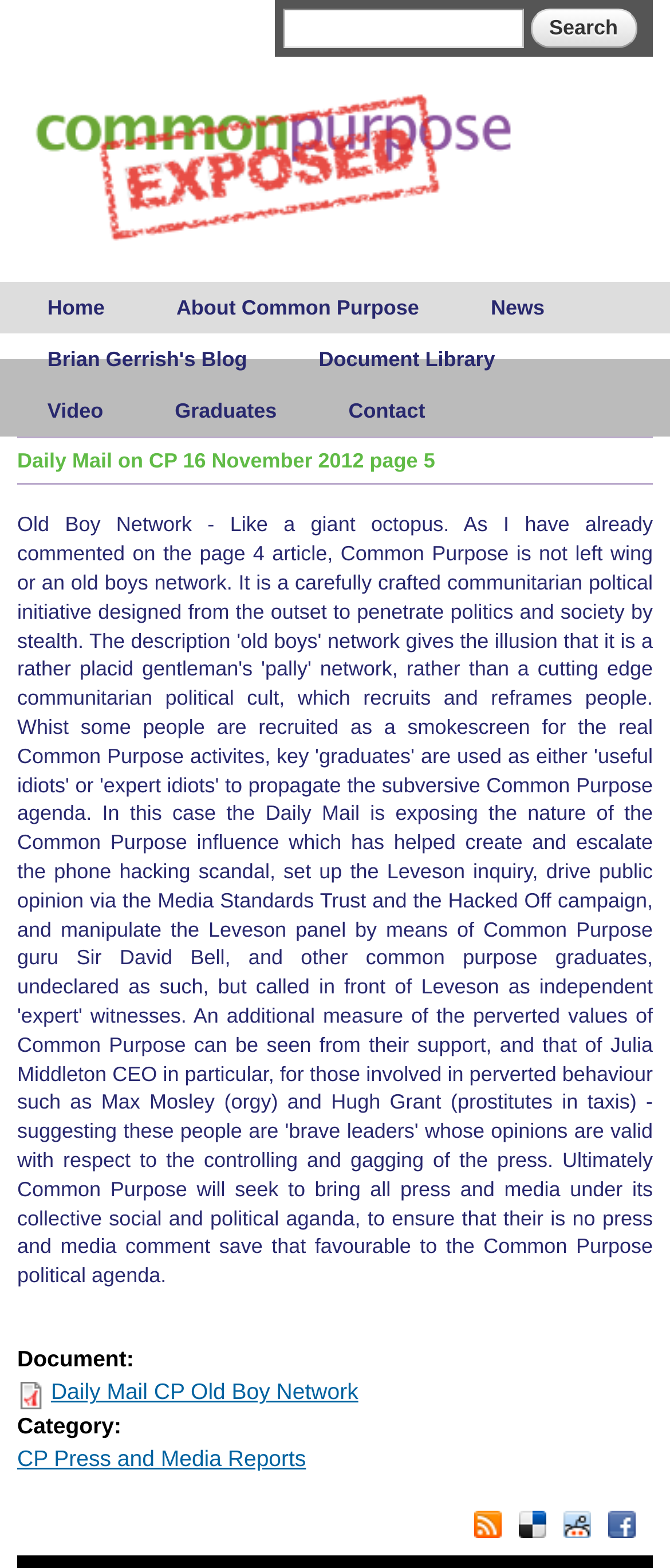Generate an in-depth caption that captures all aspects of the webpage.

This webpage is about Common Purpose Exposed, specifically featuring an article from the Daily Mail on November 16, 2012, page 5. At the top, there is a "Skip to main content" link, followed by a search form with a textbox and a search button. 

Below the search form, there is a main menu with links to various sections, including Home, About Common Purpose, News, Brian Gerrish's Blog, Document Library, Video, Graduates, and Contact. 

The main content of the webpage is an article with a heading "Daily Mail on CP 16 November 2012 page 5". The article has a document link with a PDF icon, and it is categorized under "CP Press and Media Reports". 

At the bottom of the article, there are social media links to rss feed, Delicious, Reddit, and Facebook, each accompanied by an icon.